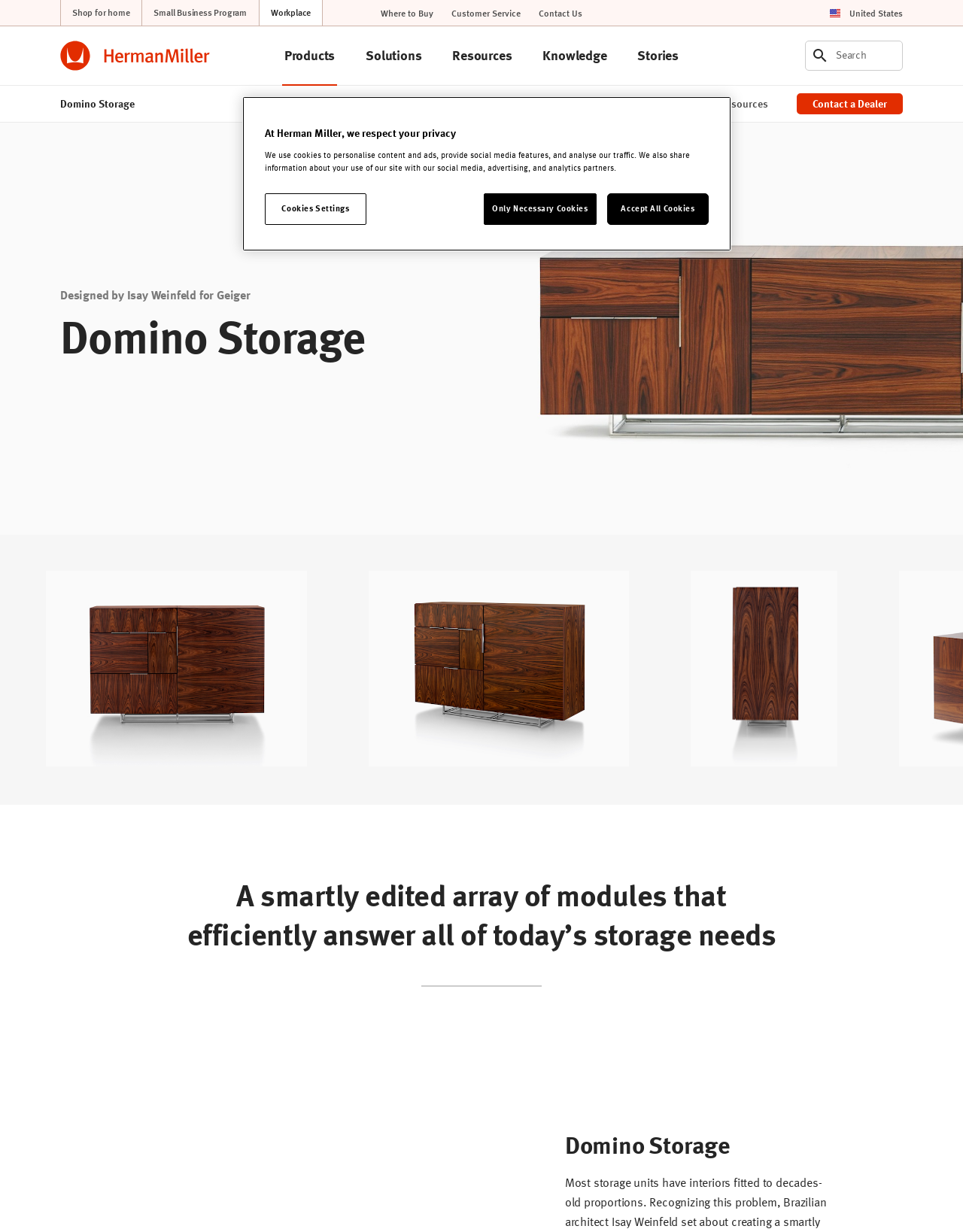Please respond to the question using a single word or phrase:
How many tabs are in the tablist?

three